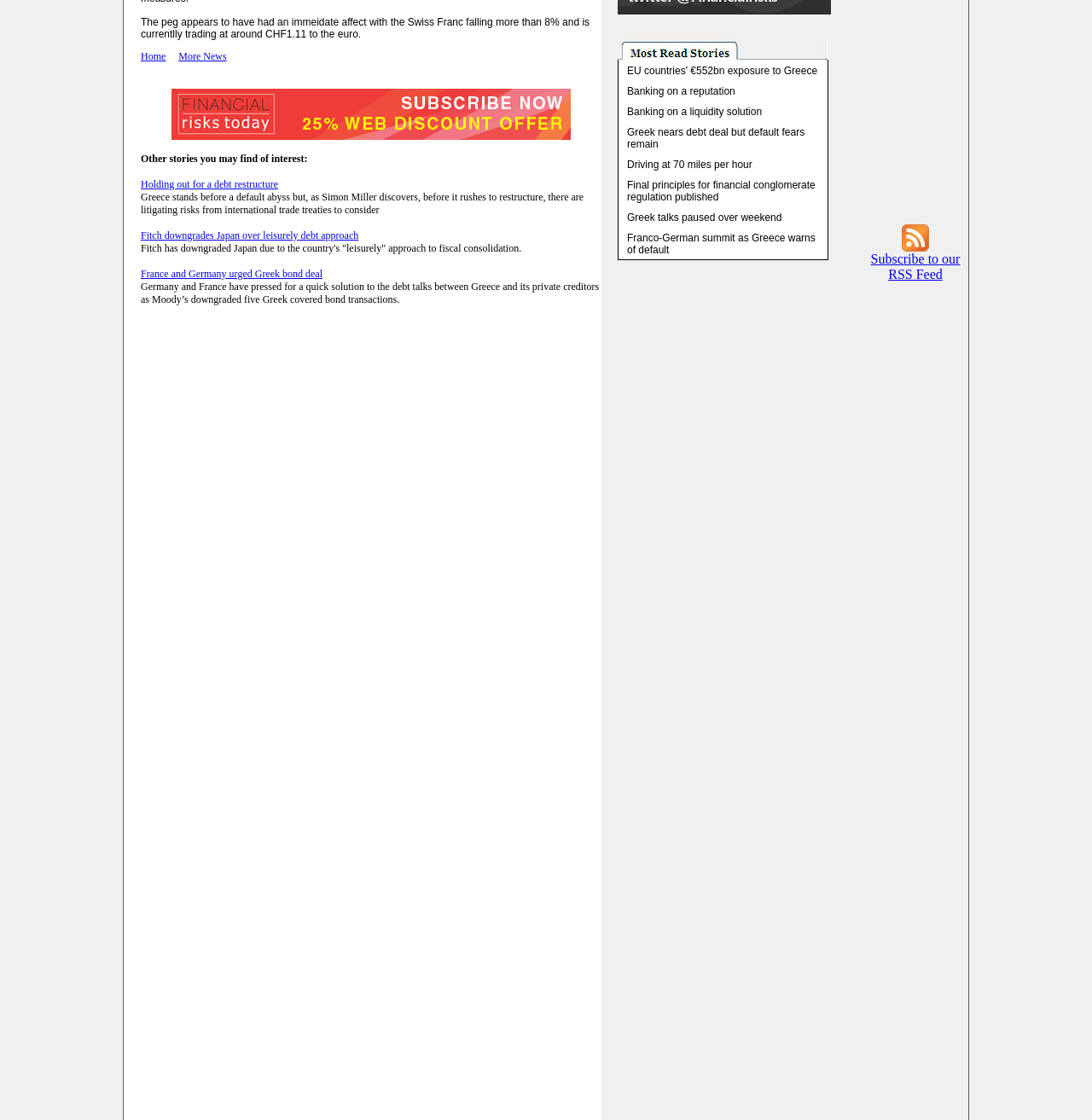Locate the bounding box of the UI element described by: "alt="frt_twitter"" in the given webpage screenshot.

[0.566, 0.004, 0.761, 0.015]